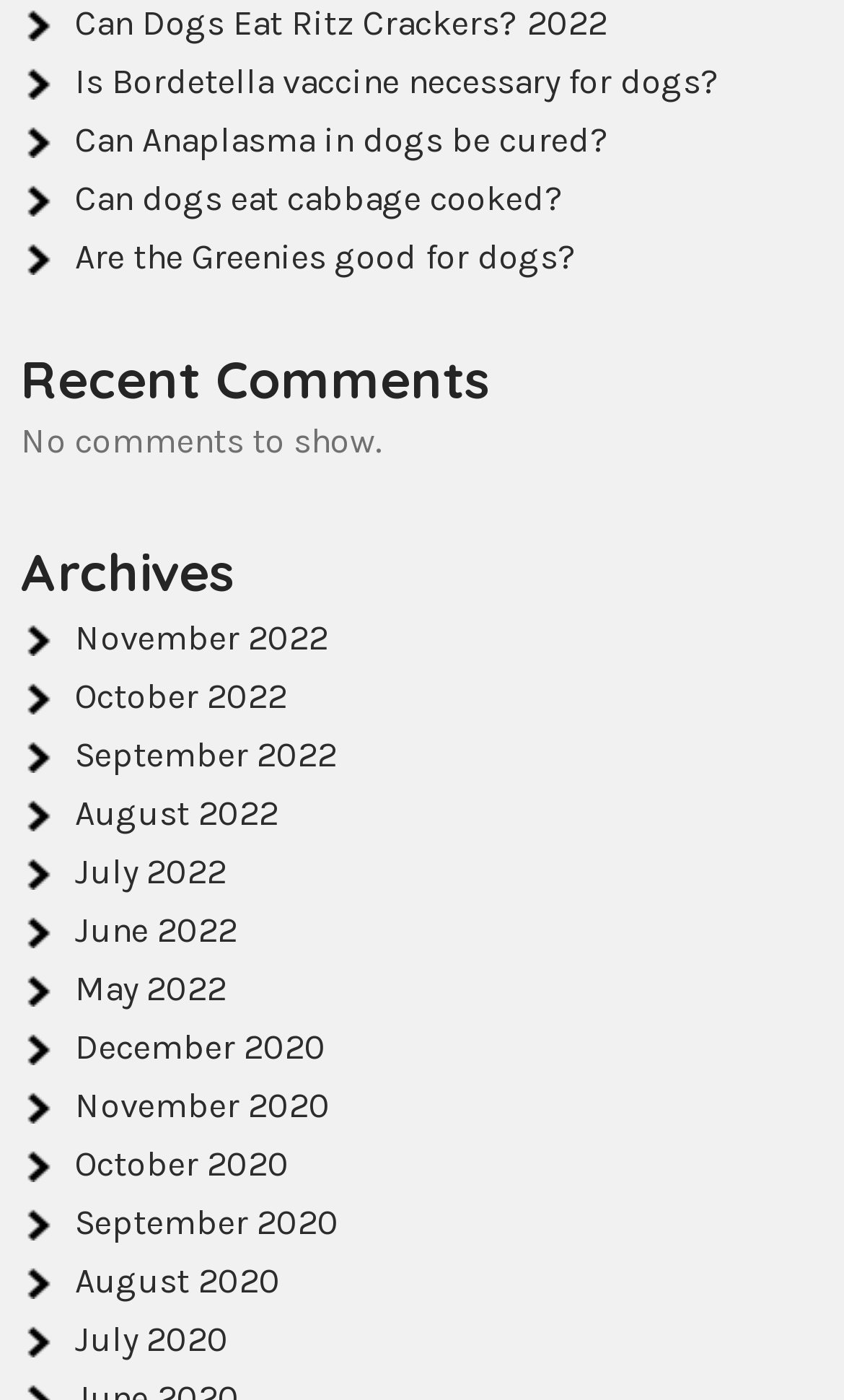Show the bounding box coordinates of the element that should be clicked to complete the task: "Learn about Anaplasma in dogs".

[0.089, 0.085, 0.722, 0.115]